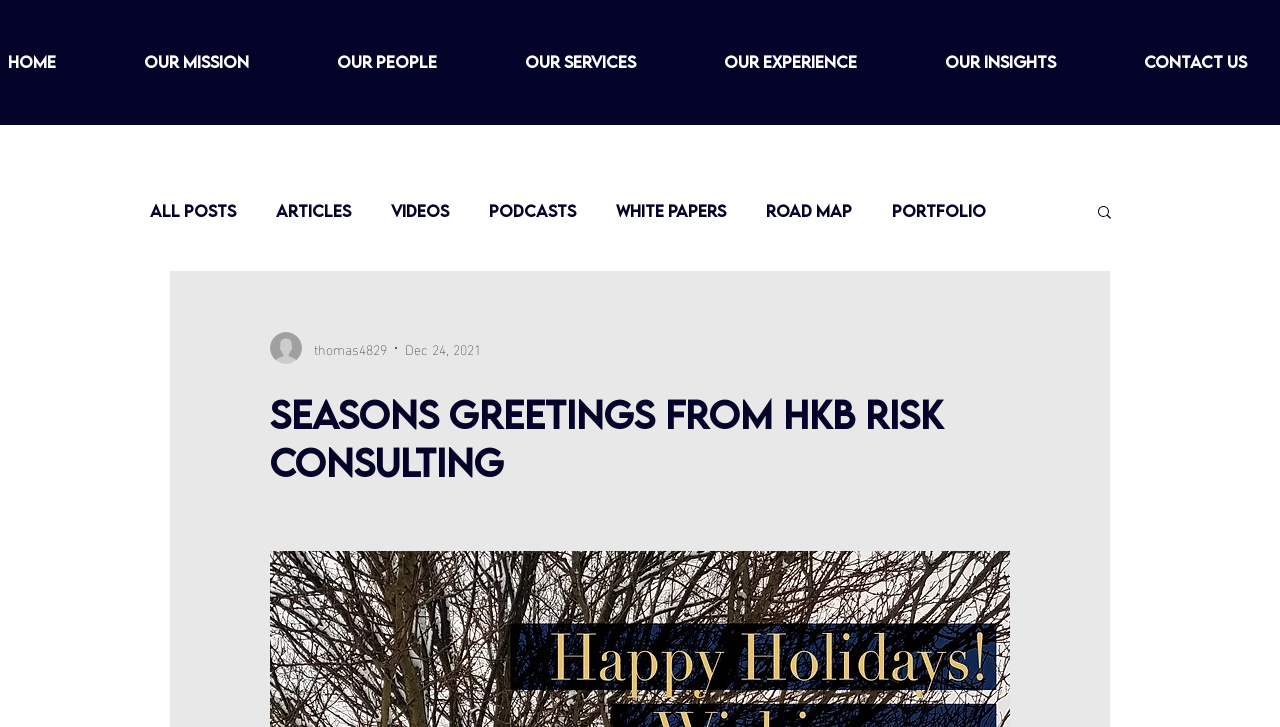Show the bounding box coordinates of the element that should be clicked to complete the task: "Click on 'MORE INFORMATION'".

None